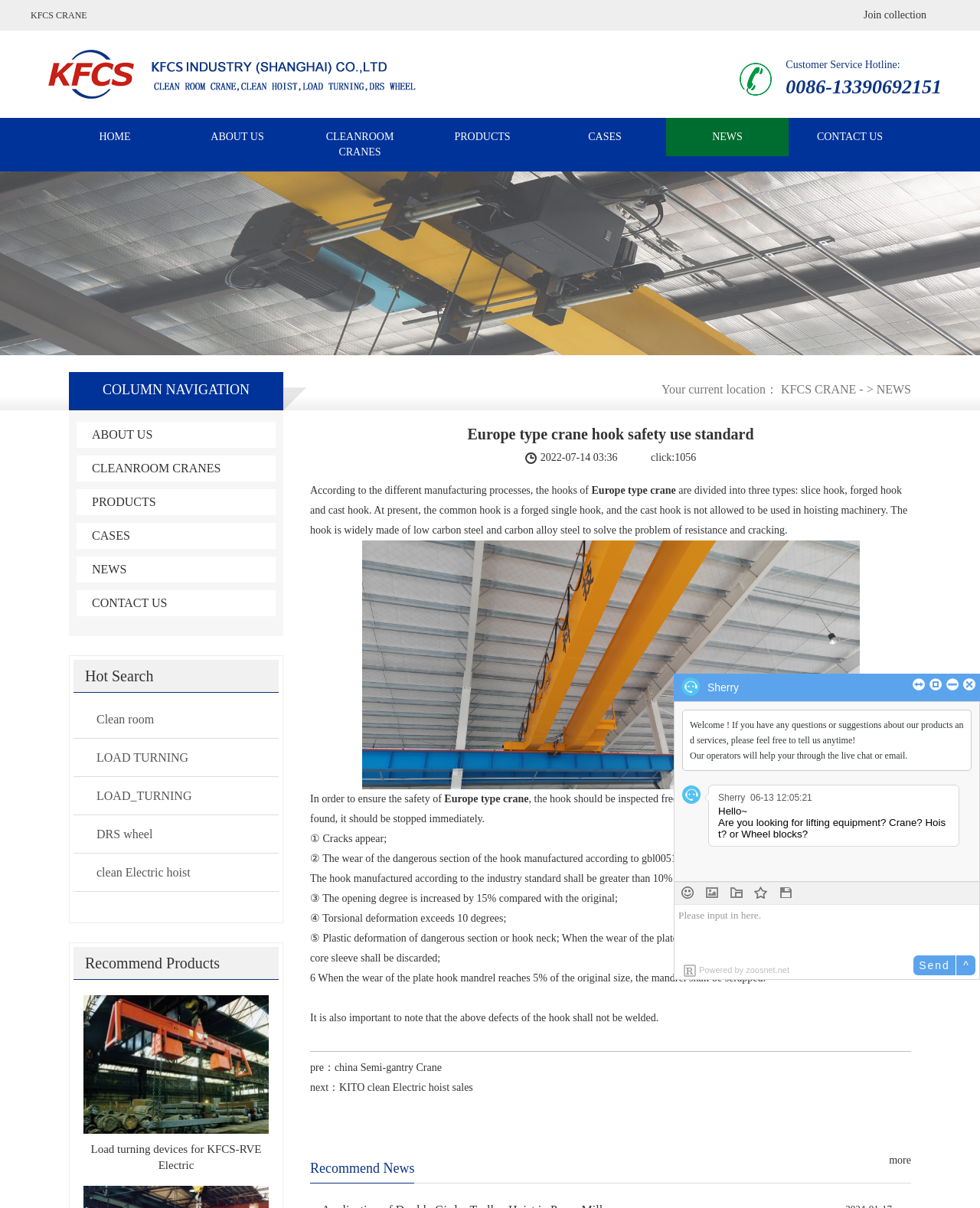Show the bounding box coordinates for the HTML element described as: "DRS wheel".

[0.075, 0.675, 0.156, 0.707]